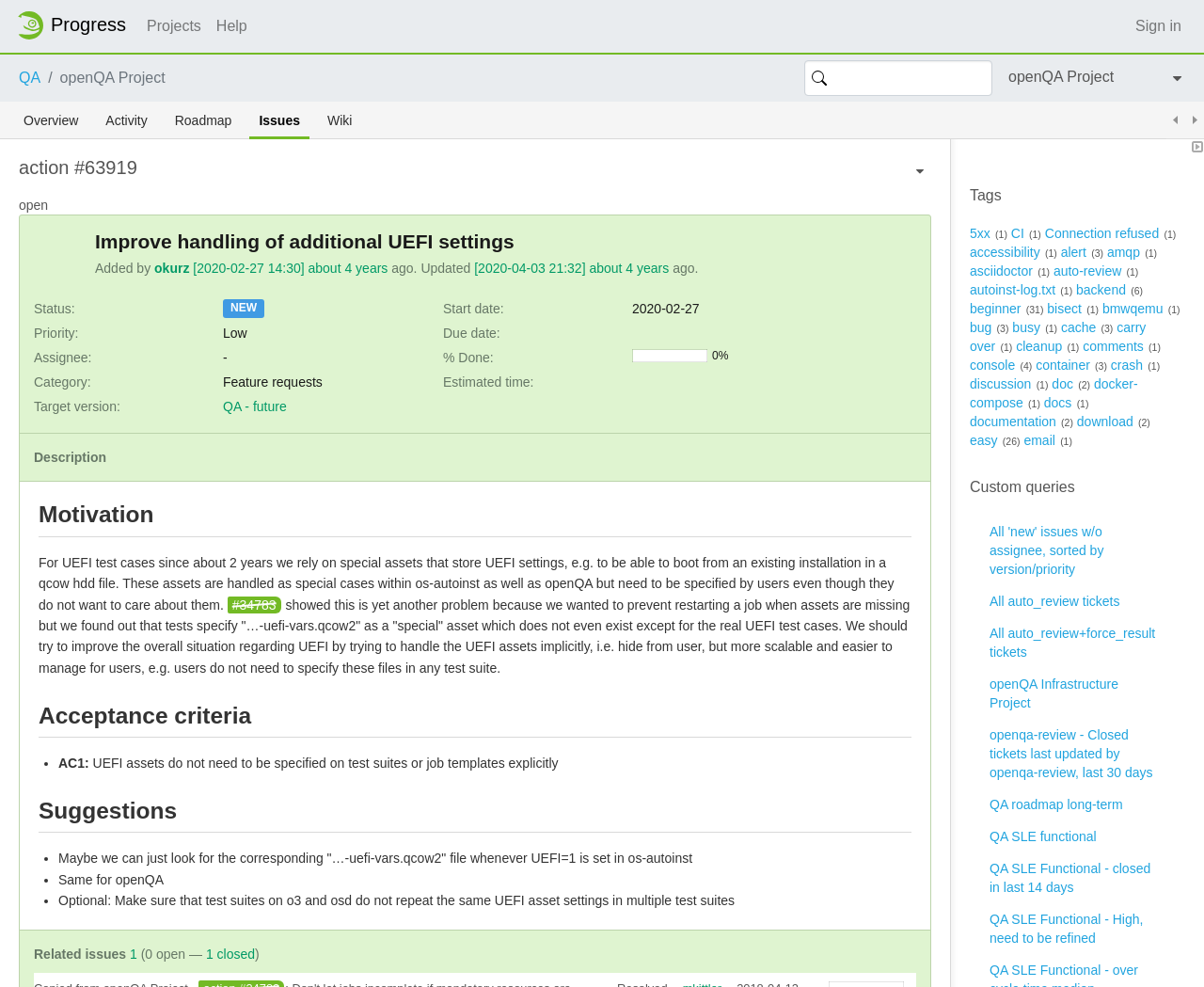Generate a thorough description of the webpage.

This webpage appears to be a project management tool, specifically the openQA Project page within the openSUSE Project Management Tool. 

At the top right corner, there are several links, including "Sign in", "Home Progress", "Projects", and "Help". Next to these links, there is a search bar with a "Search" link and a textbox to input search queries. 

Below the top navigation bar, there is a heading that reads "QA / openQA Project". Underneath this heading, there are several links, including "Overview", "Activity", "Roadmap", "Issues", and "Wiki". 

On the right side of the page, there are two buttons with no text. 

Further down the page, there is a heading that reads "Tags". Below this heading, there are numerous links, each representing a tag, such as "5xx", "CI", "Connection refused", and many others. Each tag has a number in parentheses, indicating the number of associated issues. 

The main content of the page is a list of custom queries, which are essentially saved searches. Each query has a descriptive title, such as "All 'new' issues w/o assignee, sorted by version/priority" or "QA SLE Functional - High, need to be refined".